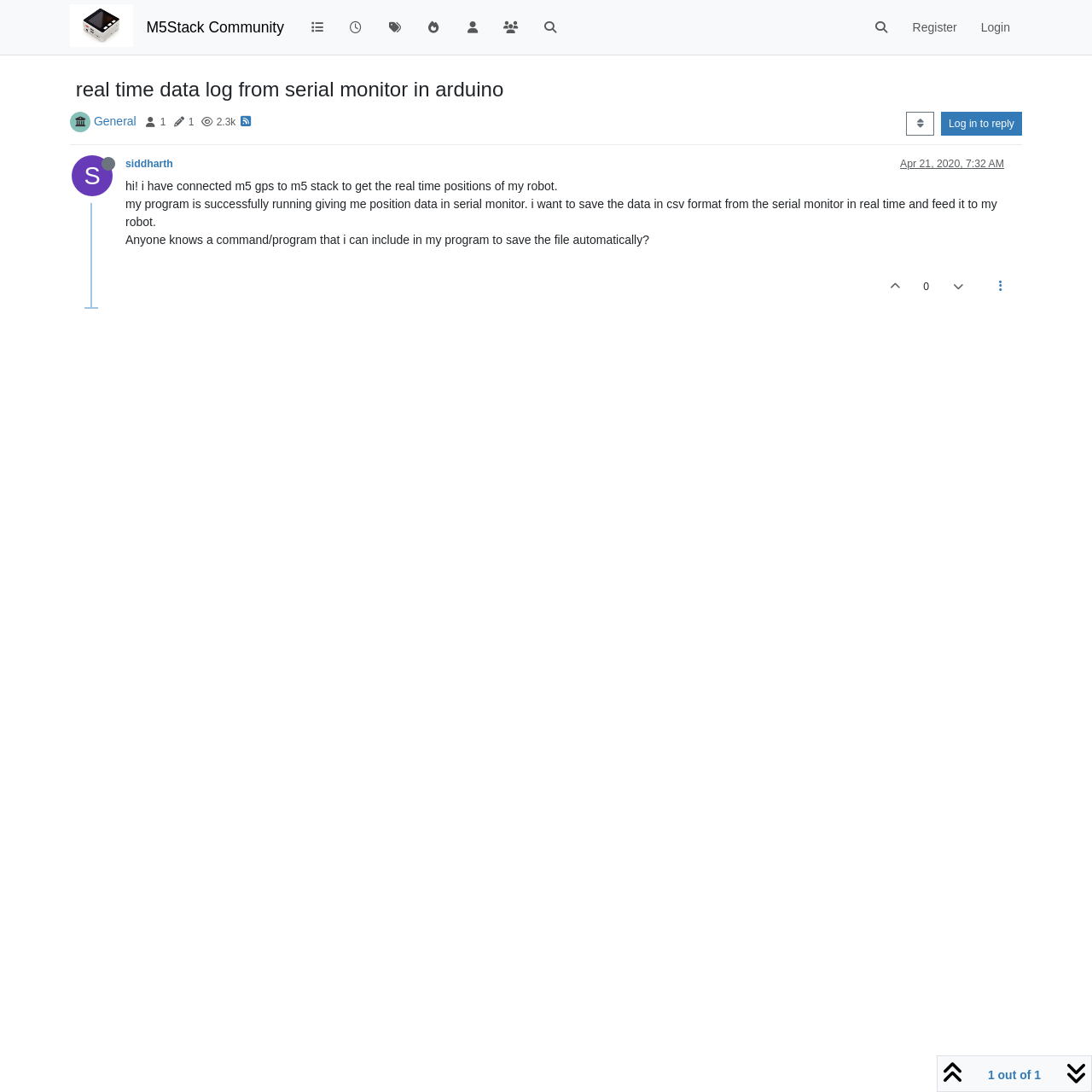Determine the bounding box coordinates for the area that needs to be clicked to fulfill this task: "Register an account". The coordinates must be given as four float numbers between 0 and 1, i.e., [left, top, right, bottom].

[0.825, 0.011, 0.887, 0.039]